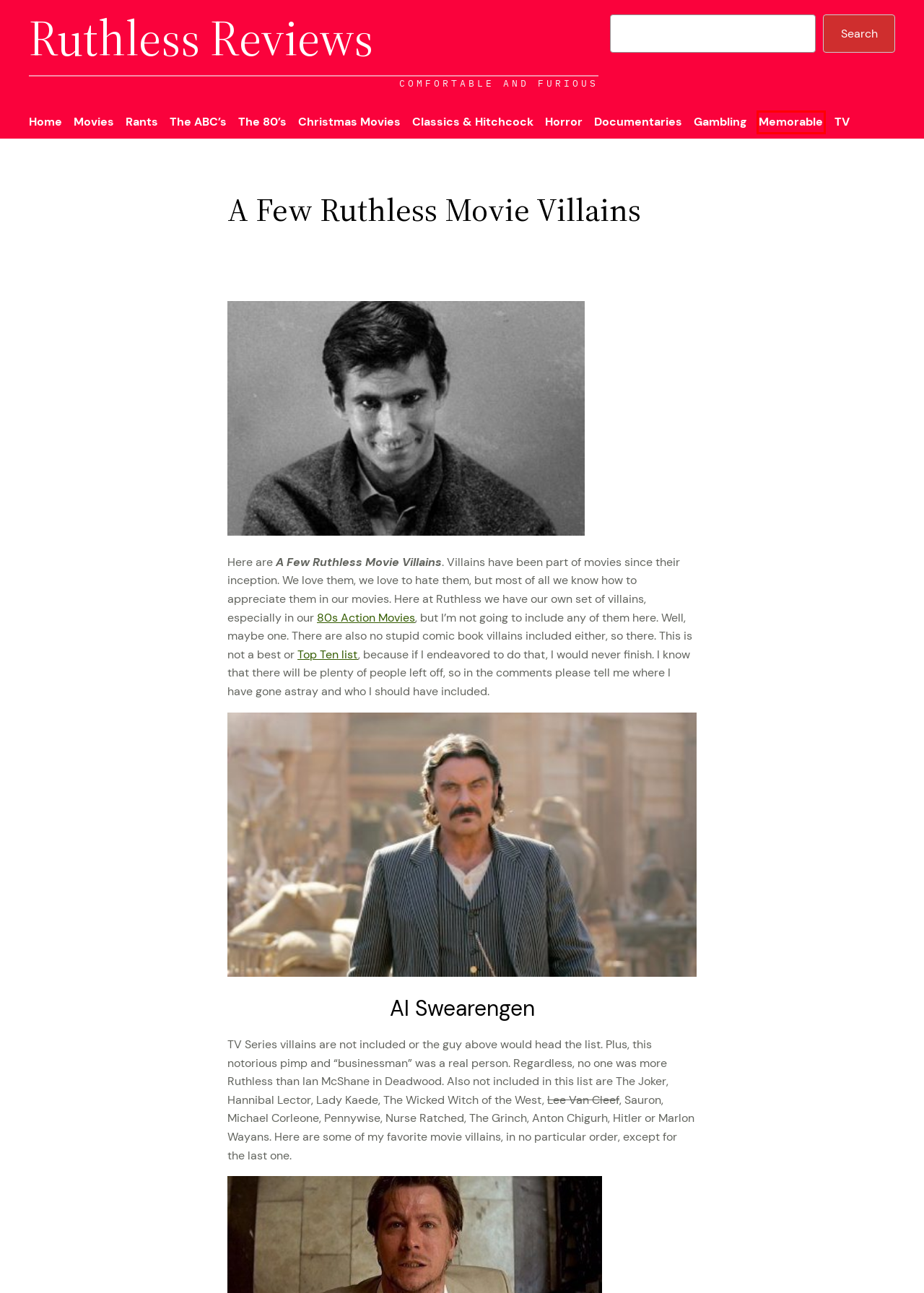Examine the screenshot of a webpage featuring a red bounding box and identify the best matching webpage description for the new page that results from clicking the element within the box. Here are the options:
A. Ruthless Reviews - Comfortable and Furious - Comfortable and Furious
B. Classics & Hitchcock - Ruthless Reviews
C. The 80’s - Ruthless Reviews
D. The Ruthless Guide to 80s Action - Ruthless Reviews
E. Top 10 & Lists - Ruthless Reviews
F. Memorable Movie Scenes - Ruthless Reviews
G. Gambling - Ruthless Reviews
H. TV - Ruthless Reviews

F